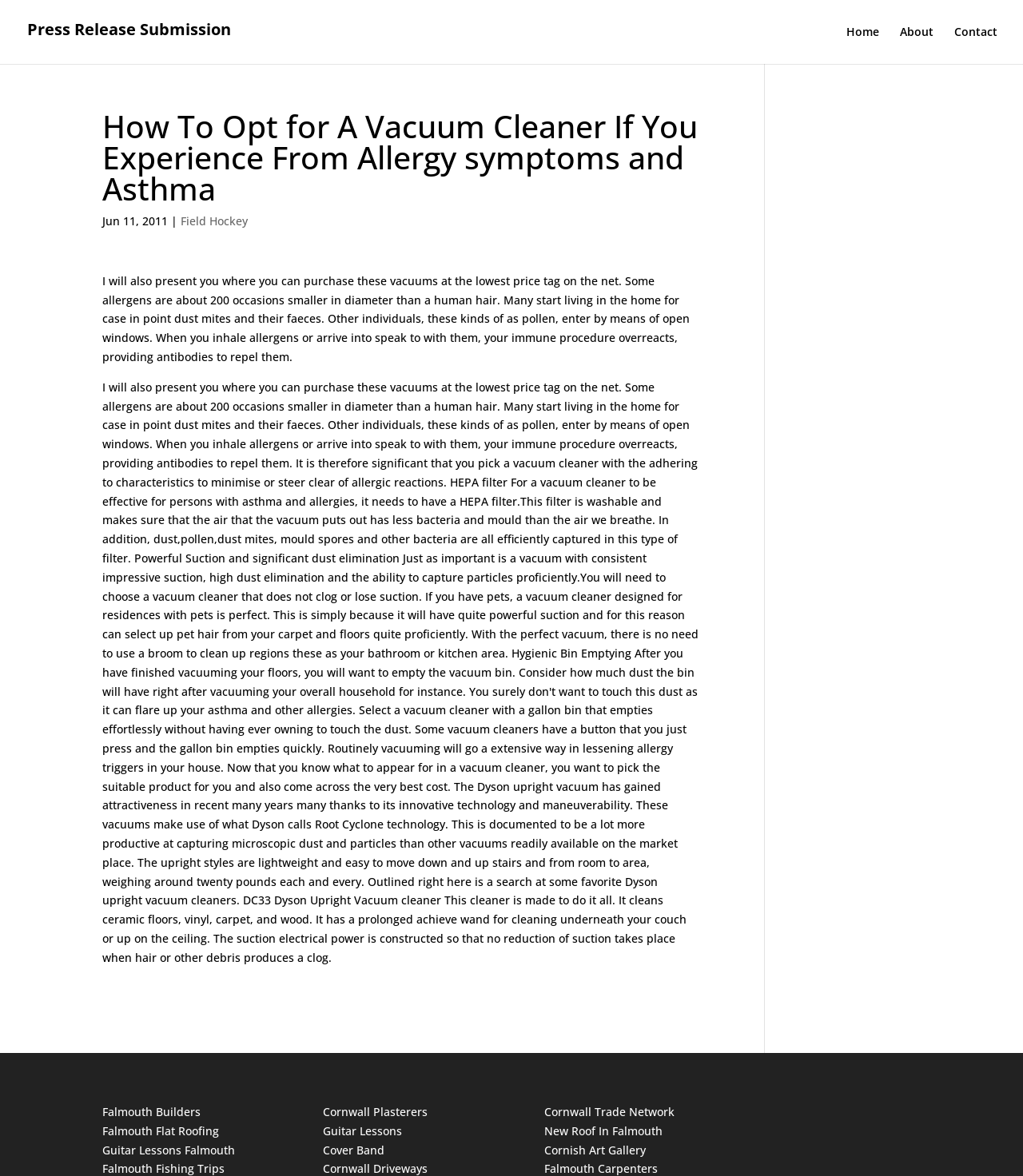Respond to the following query with just one word or a short phrase: 
How small are some allergens in diameter?

200 times smaller than a human hair